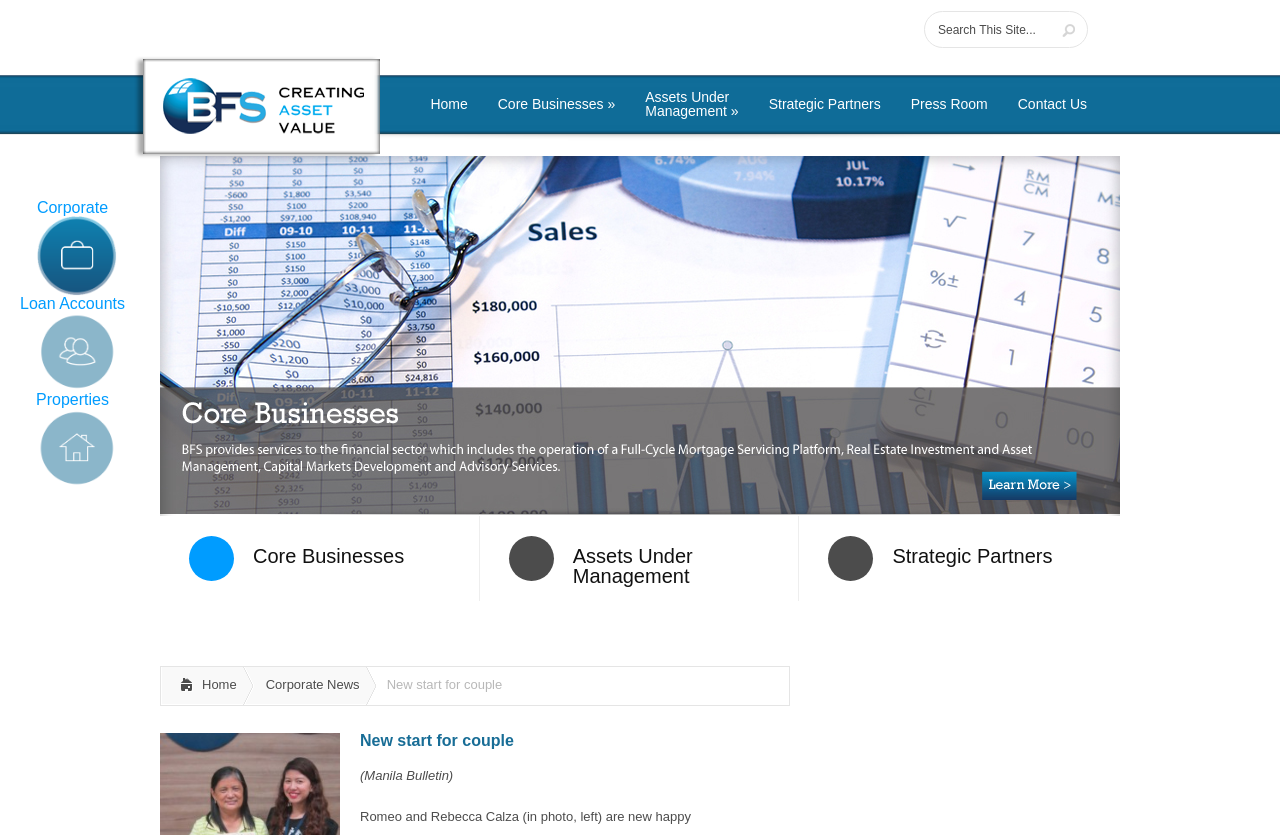Deliver a detailed narrative of the webpage's visual and textual elements.

The webpage appears to be a corporate website, specifically for BFS Corporate. At the top left, there is a logo image with the text "BFS Corporate" next to it, which is also a link. Below the logo, there is a search bar with a submit button to the right. 

On the top navigation menu, there are several links, including "Home", "Core Businesses", "Assets Under Management", "Strategic Partners", "Press Room", and "Contact Us". These links are positioned horizontally, with "Home" on the left and "Contact Us" on the right.

The main content of the webpage is divided into sections. On the left side, there are several links, including "Home", "Corporate News", and others. On the right side, there is a section with a heading "New start for couple" and a subheading "(Manila Bulletin)". This section appears to be an article or news snippet.

Below the main content, there are more links, including "Corporate", "Loan Accounts", and "Properties". These links are positioned vertically, with "Corporate" at the top and "Properties" at the bottom.

Throughout the webpage, there are several images, including the BFS Corporate logo and other icons or graphics associated with the links.